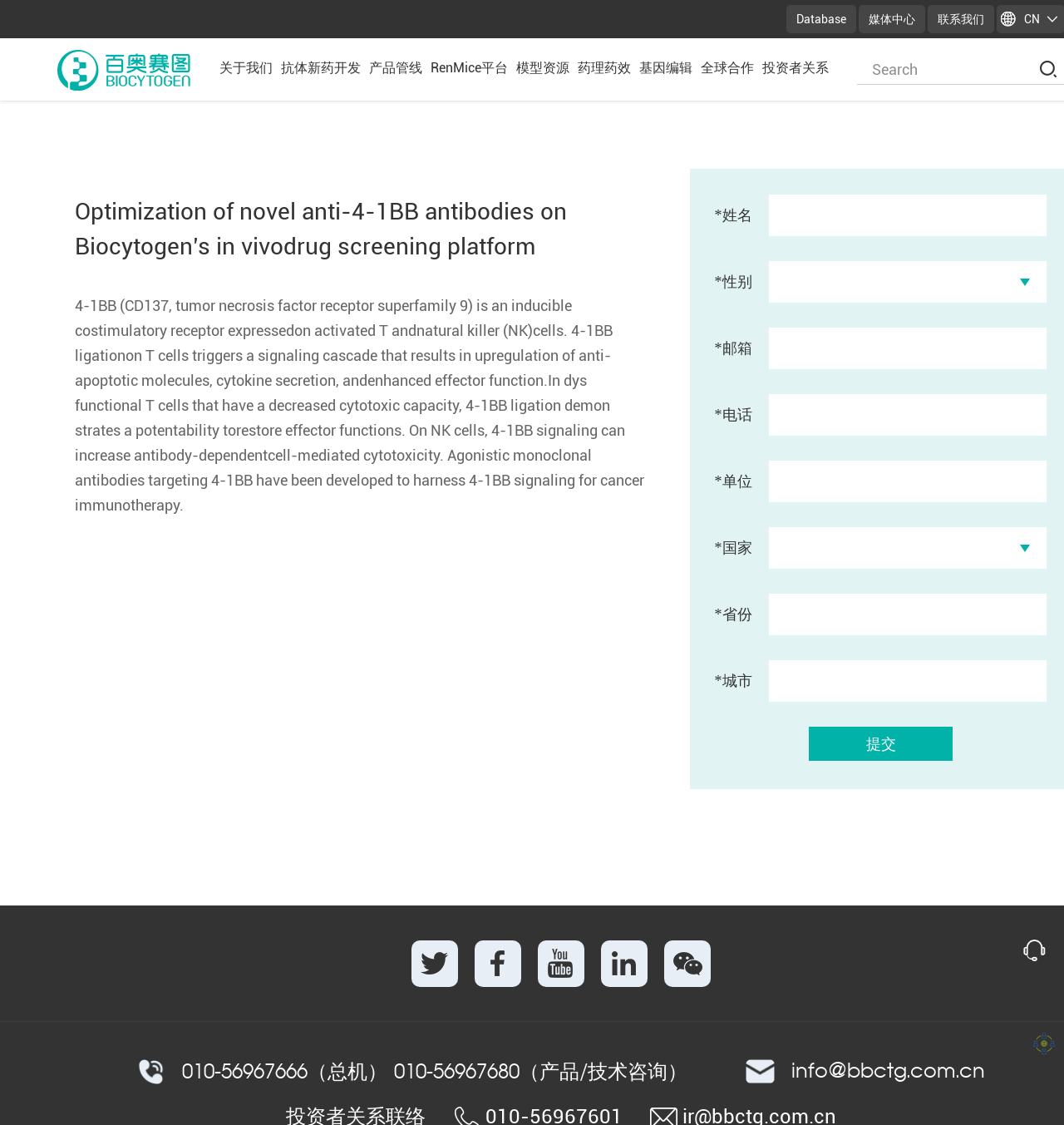Please mark the bounding box coordinates of the area that should be clicked to carry out the instruction: "Go to database".

[0.739, 0.004, 0.805, 0.03]